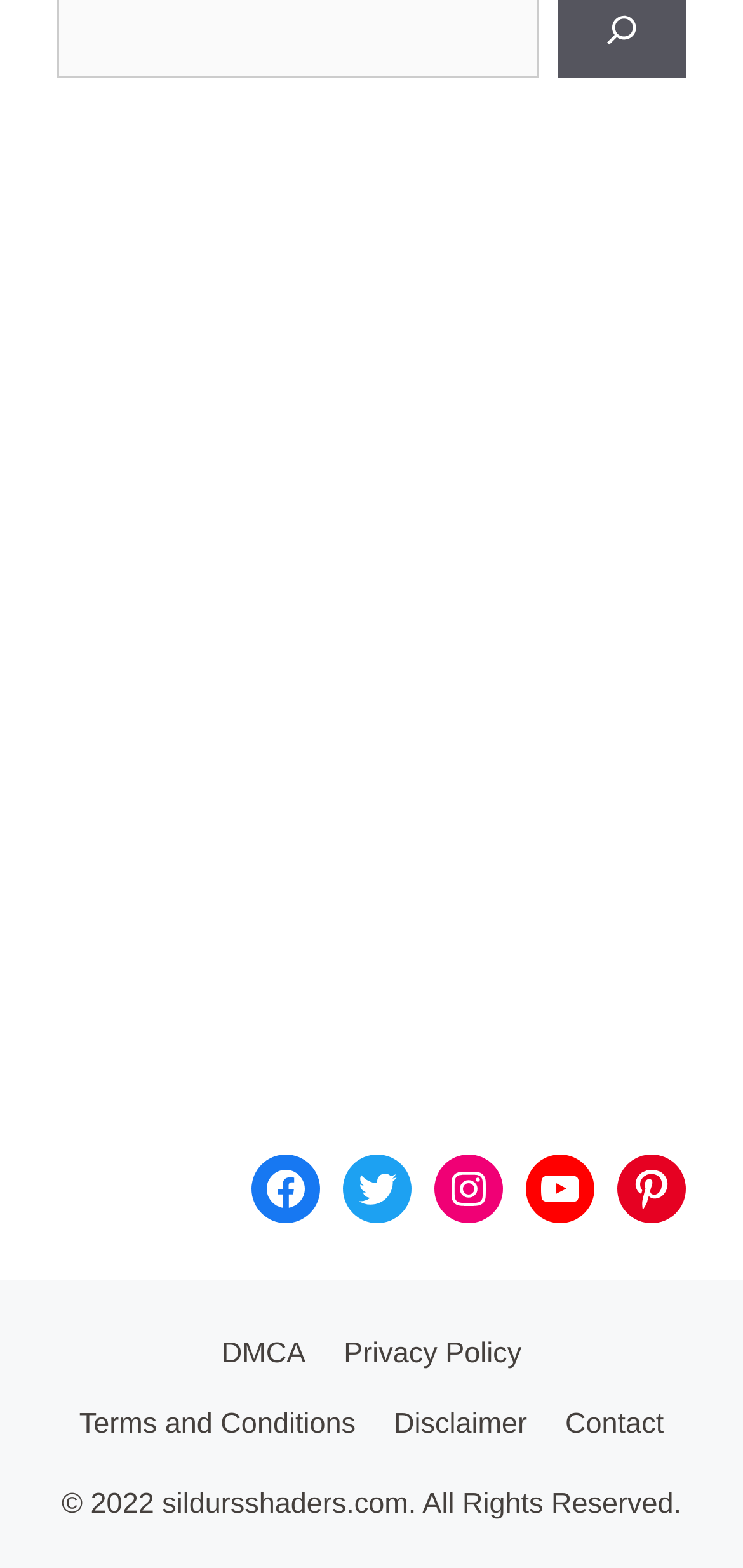Determine the coordinates of the bounding box for the clickable area needed to execute this instruction: "Check Twitter".

[0.462, 0.737, 0.554, 0.781]